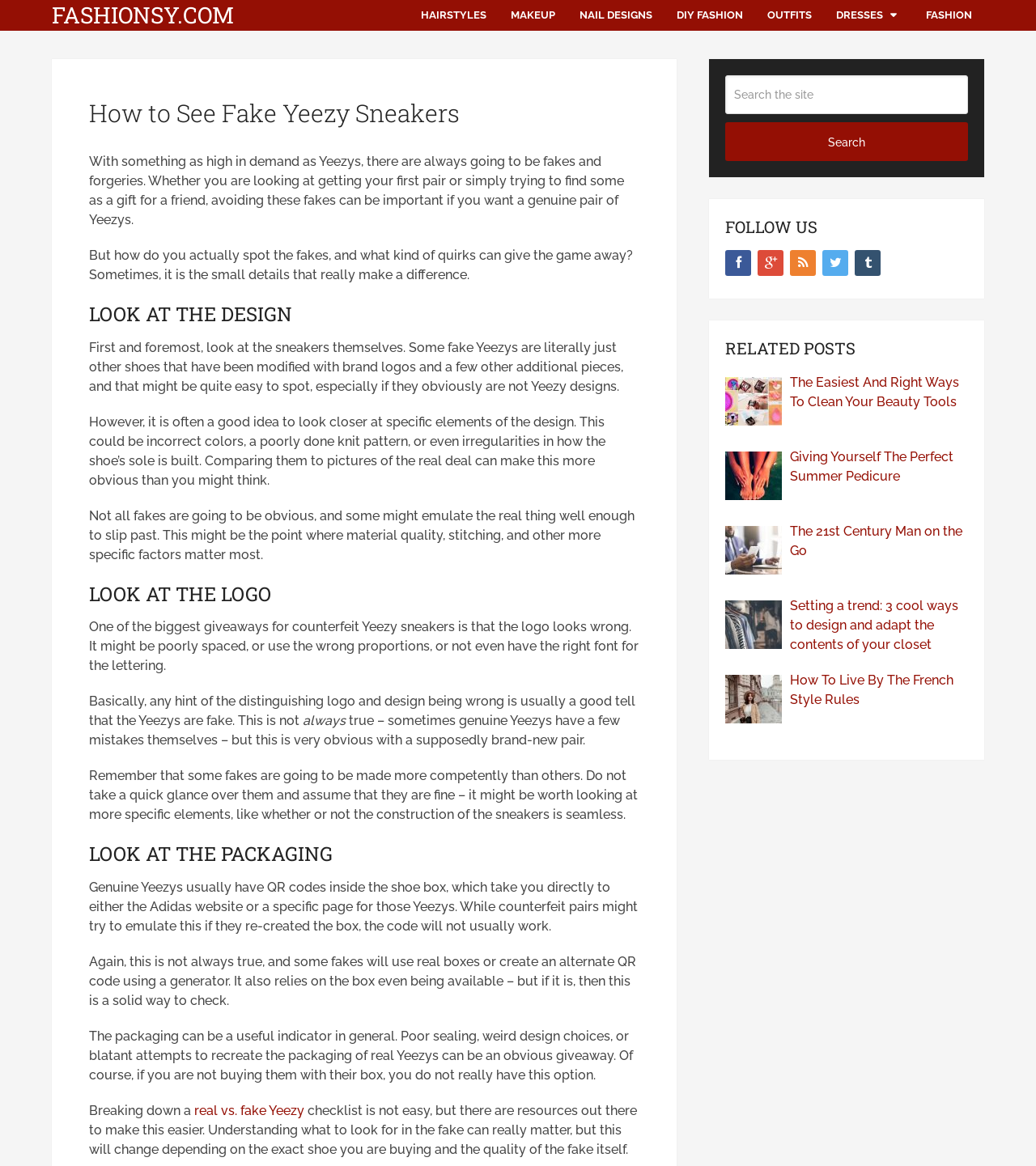Identify the headline of the webpage and generate its text content.

How to See Fake Yeezy Sneakers